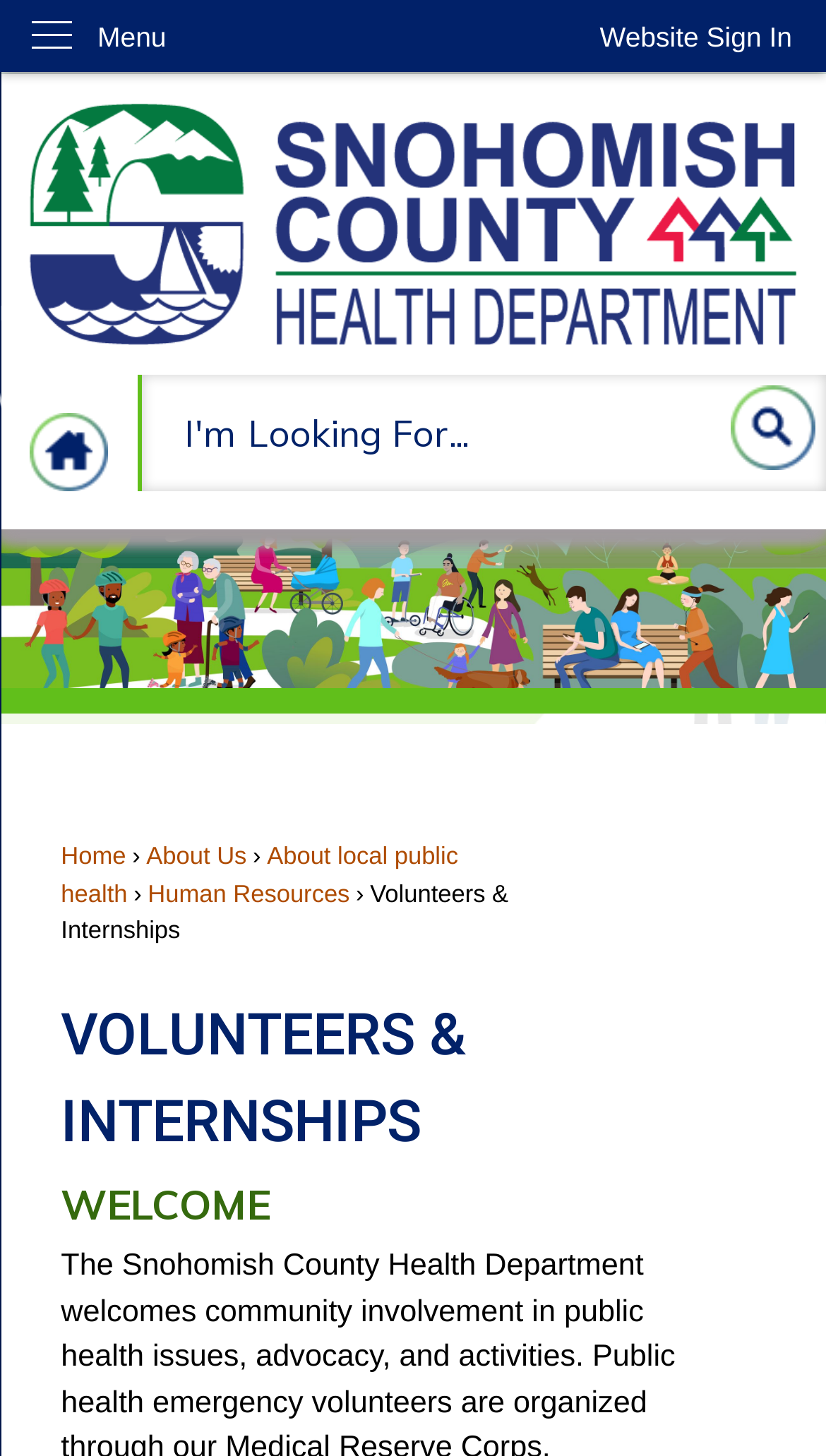Give a short answer using one word or phrase for the question:
What is the main topic of the webpage?

Volunteers & Internships